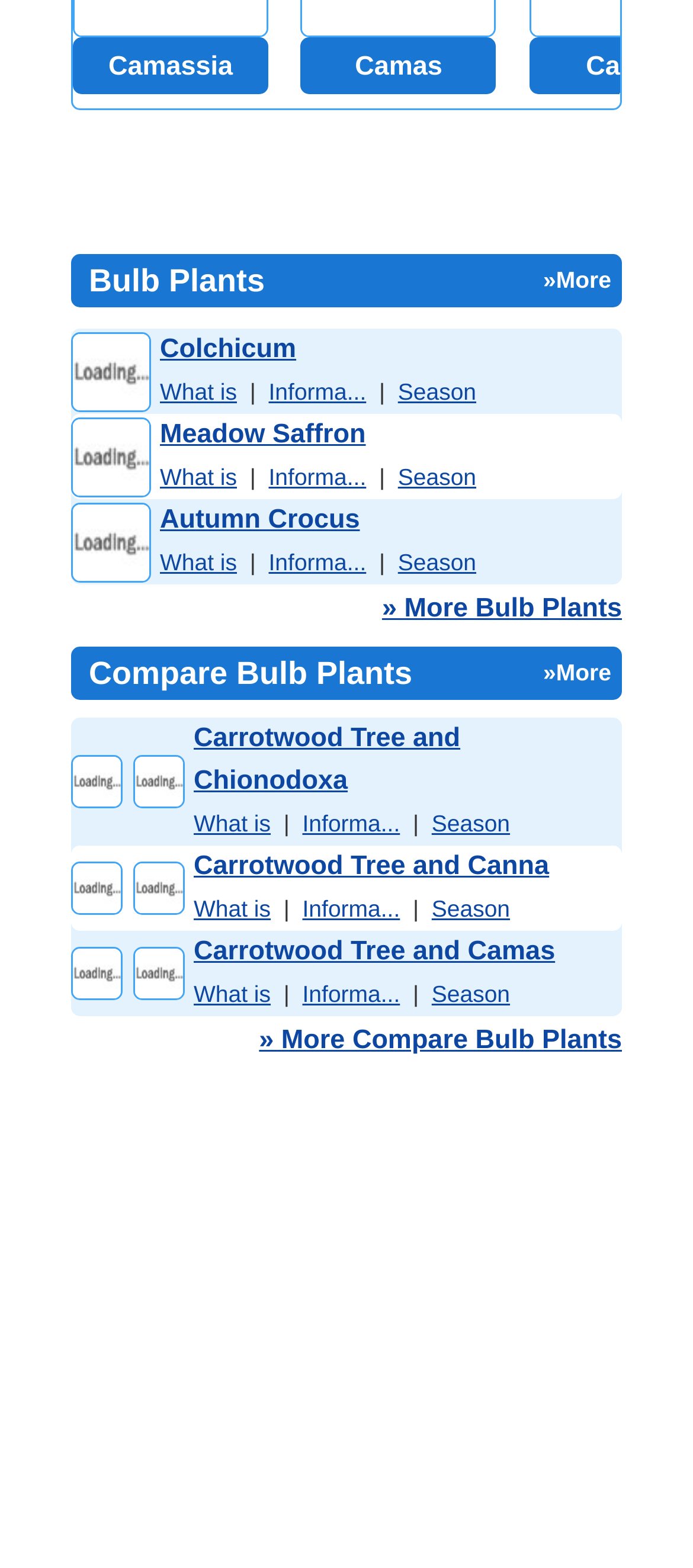Point out the bounding box coordinates of the section to click in order to follow this instruction: "View Claim Construction".

None